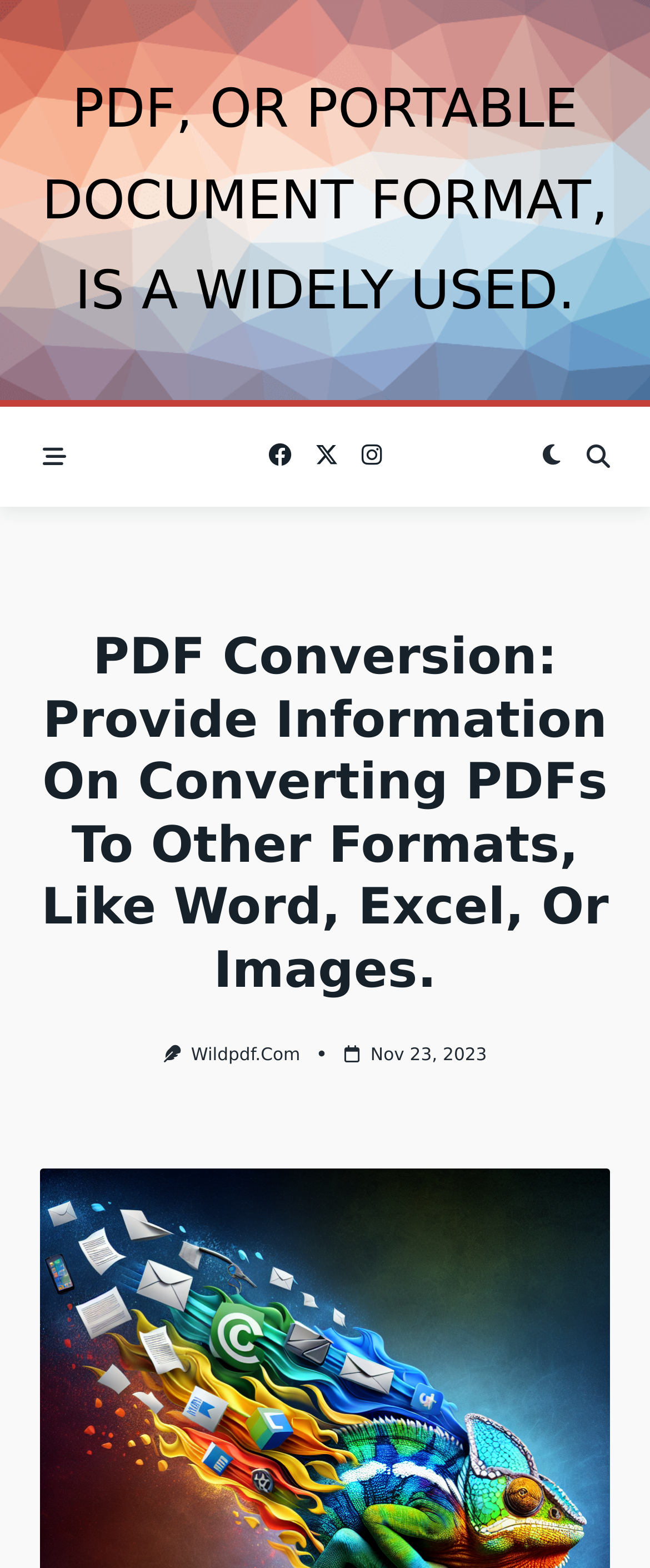Determine the bounding box of the UI component based on this description: "Nov 23, 2023". The bounding box coordinates should be four float values between 0 and 1, i.e., [left, top, right, bottom].

[0.57, 0.666, 0.749, 0.679]